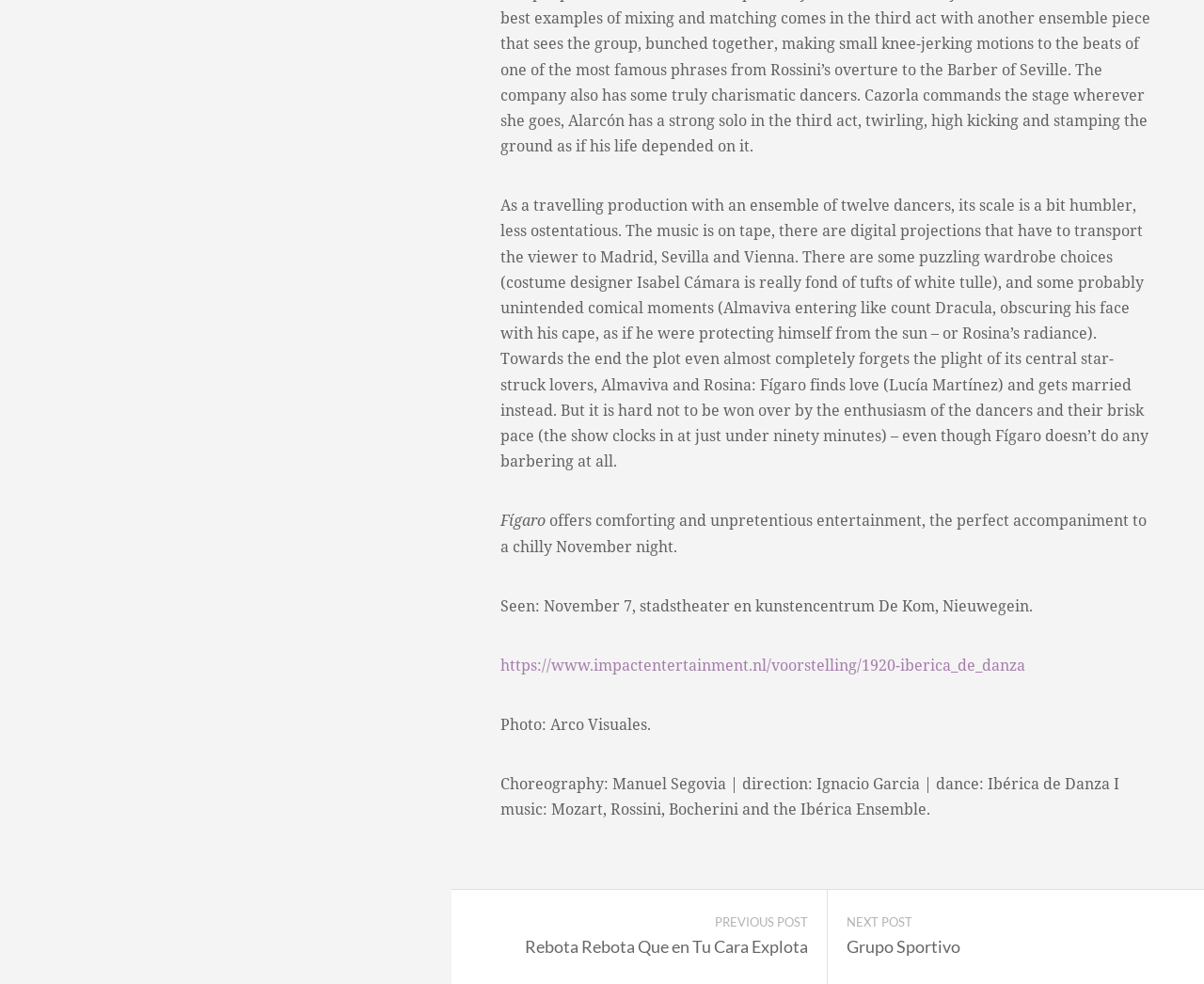Please study the image and answer the question comprehensively:
Who is the costume designer?

The name of the costume designer can be found in the text 'some puzzling wardrobe choices (costume designer Isabel Cámara is really fond of tufts of white tulle)' which is located in the first paragraph of the webpage.